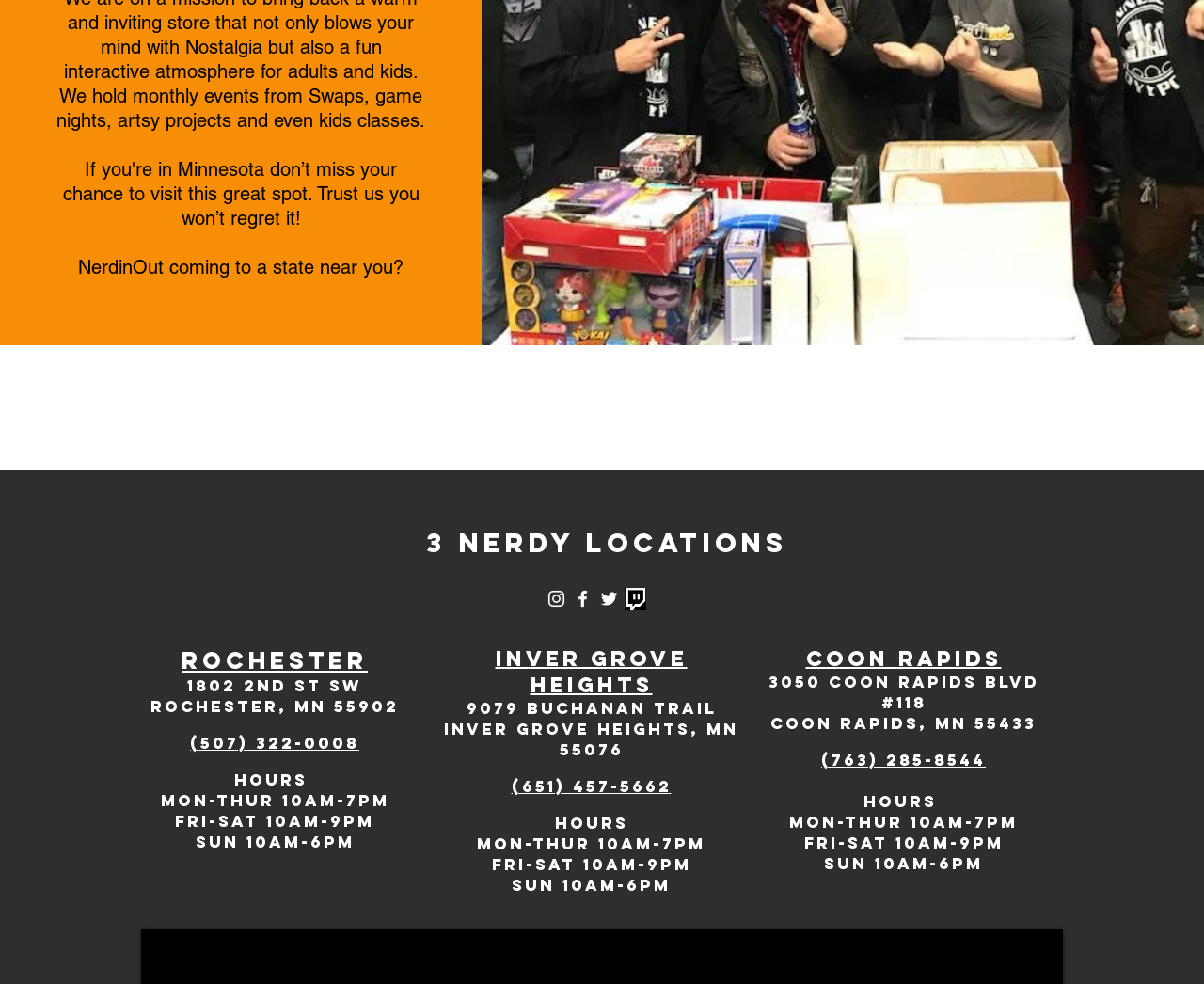Give a concise answer using one word or a phrase to the following question:
How many locations are listed on this webpage?

3